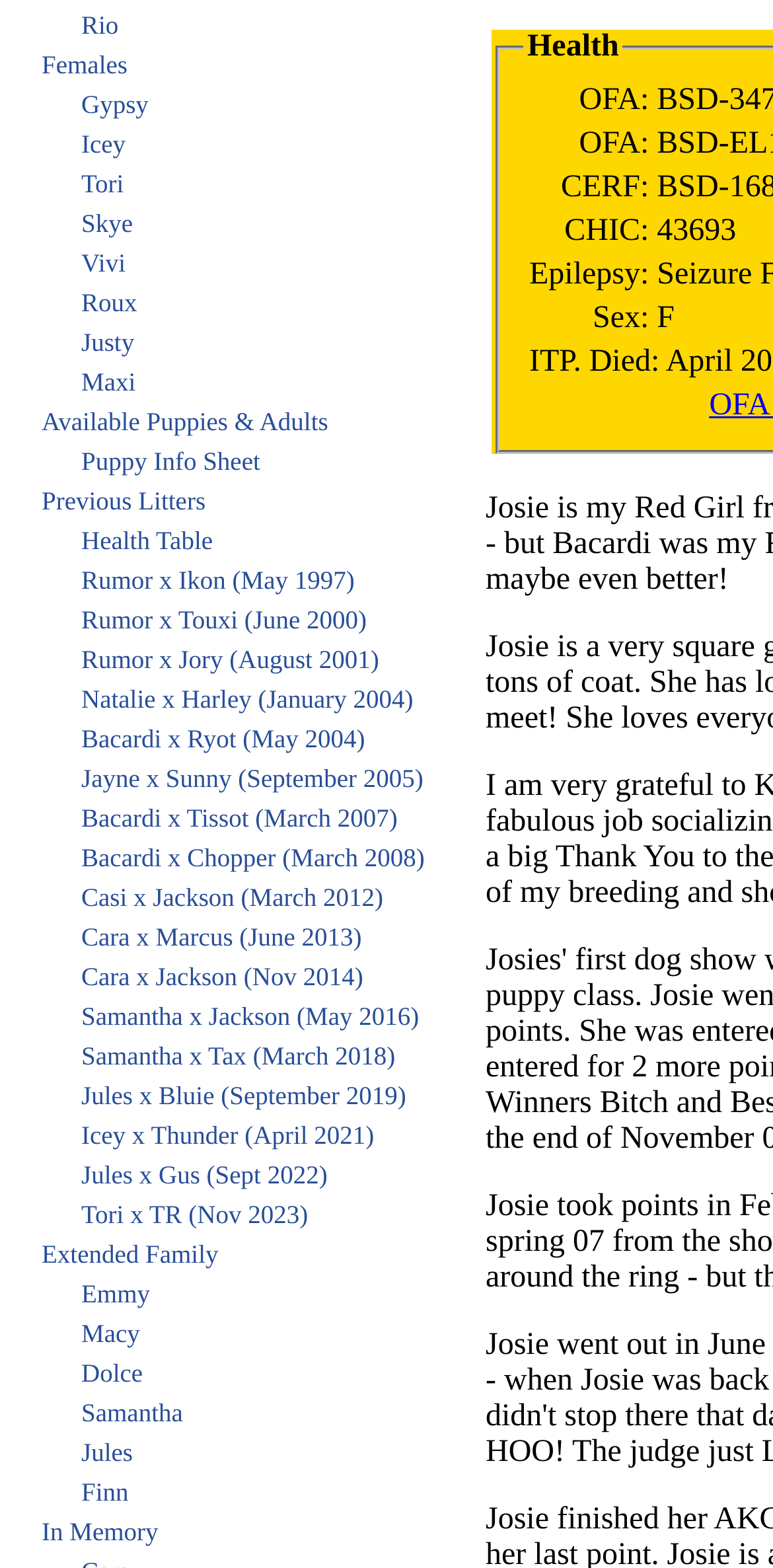Provide the bounding box coordinates for the UI element that is described as: "Maxi".

[0.003, 0.231, 0.562, 0.257]